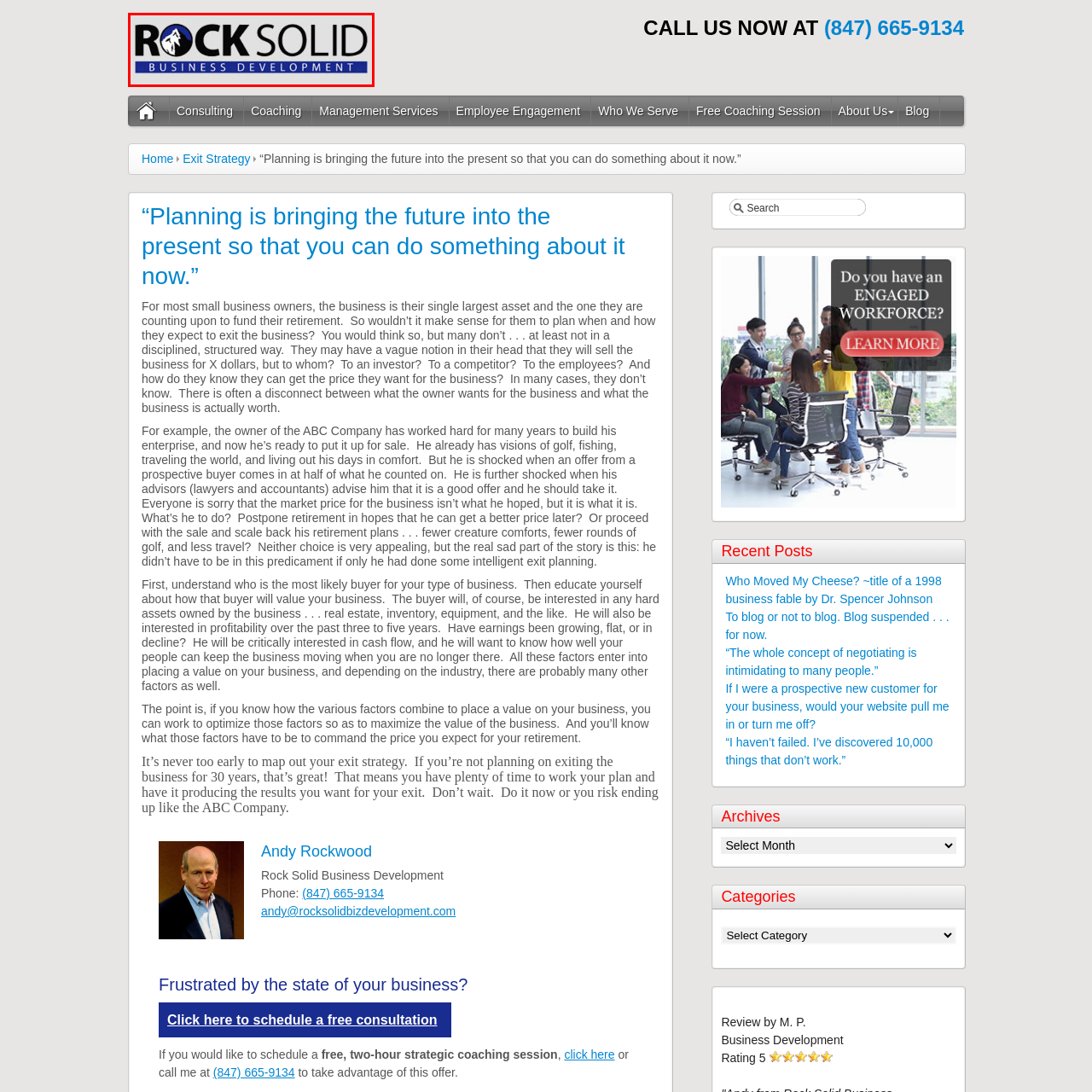Provide a detailed narrative of the image inside the red-bordered section.

The image features the logo of "Rock Solid Business Development," a consulting firm dedicated to assisting small businesses. The logo prominently displays the company name in a bold, modern font, with "ROCK SOLID" emphasized in large letters, conveying strength and reliability. Below this, the text "BUSINESS DEVELOPMENT" is presented in a smaller size, indicating the firm's focus on growth and strategy for business clients. The logo likely incorporates a visual element of mountains, symbolizing stability, achievement, and the high standards that clients can expect from the services offered. This logo serves as an essential brand representation for the firm, aimed at attracting small business owners seeking guidance and strategies for success.